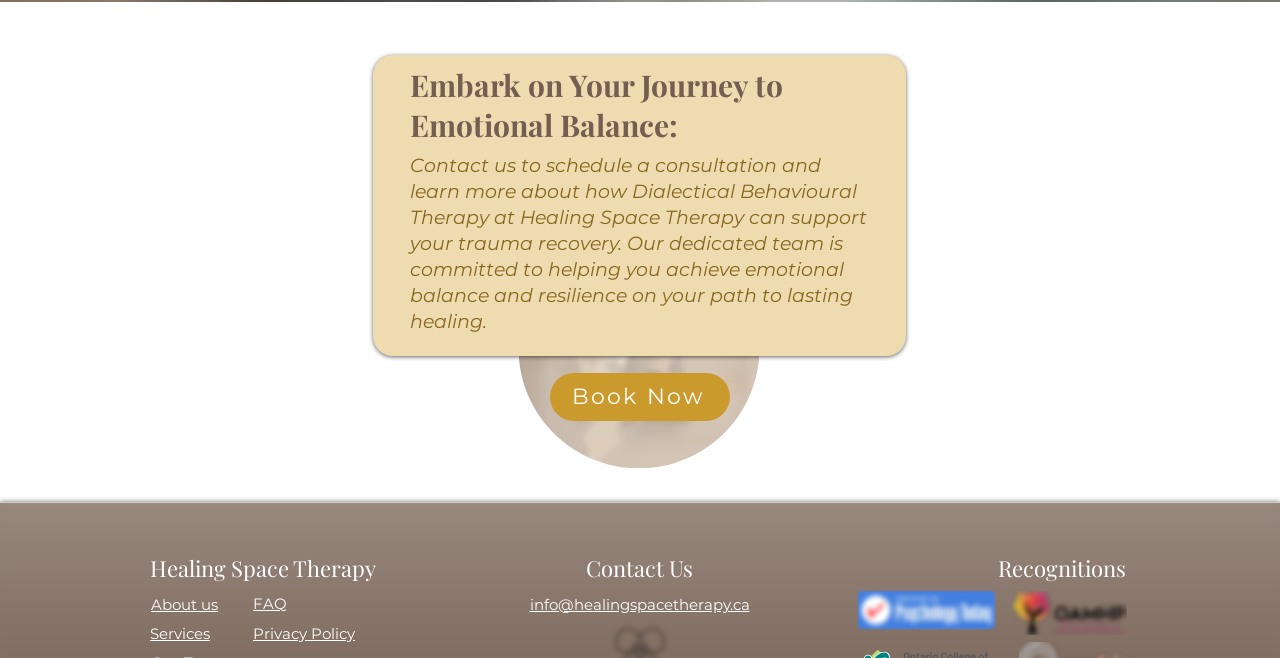What is the name of the therapy approach mentioned?
Please give a detailed and elaborate answer to the question.

The therapy approach mentioned is Dialectical Behavioural Therapy, which is described as a method to support trauma recovery and achieve emotional balance and resilience.